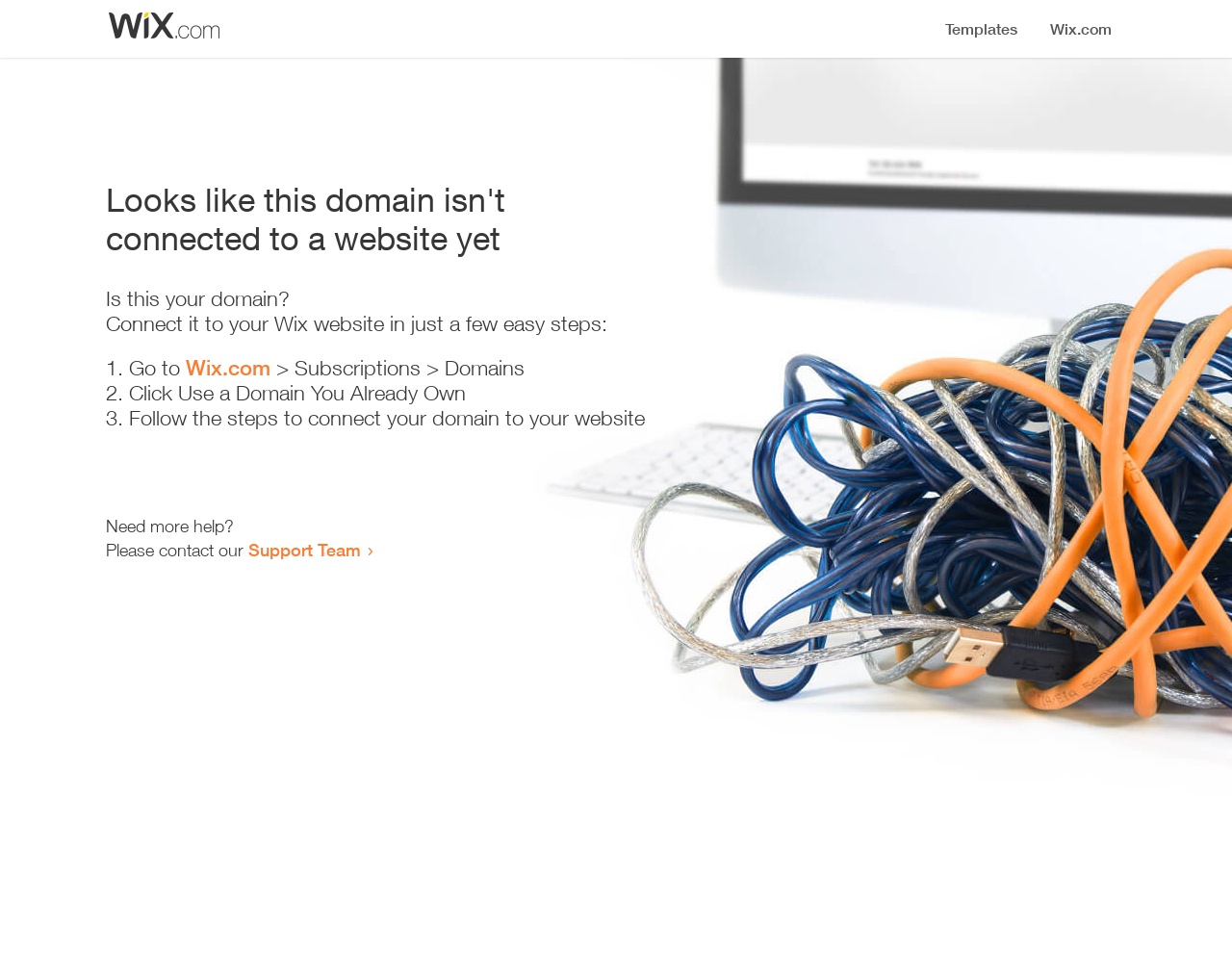What is the user trying to accomplish on this webpage?
Based on the image, answer the question with as much detail as possible.

The webpage provides instructions and guidance for the user to connect their domain to a website, indicating that the user's goal is to establish this connection.